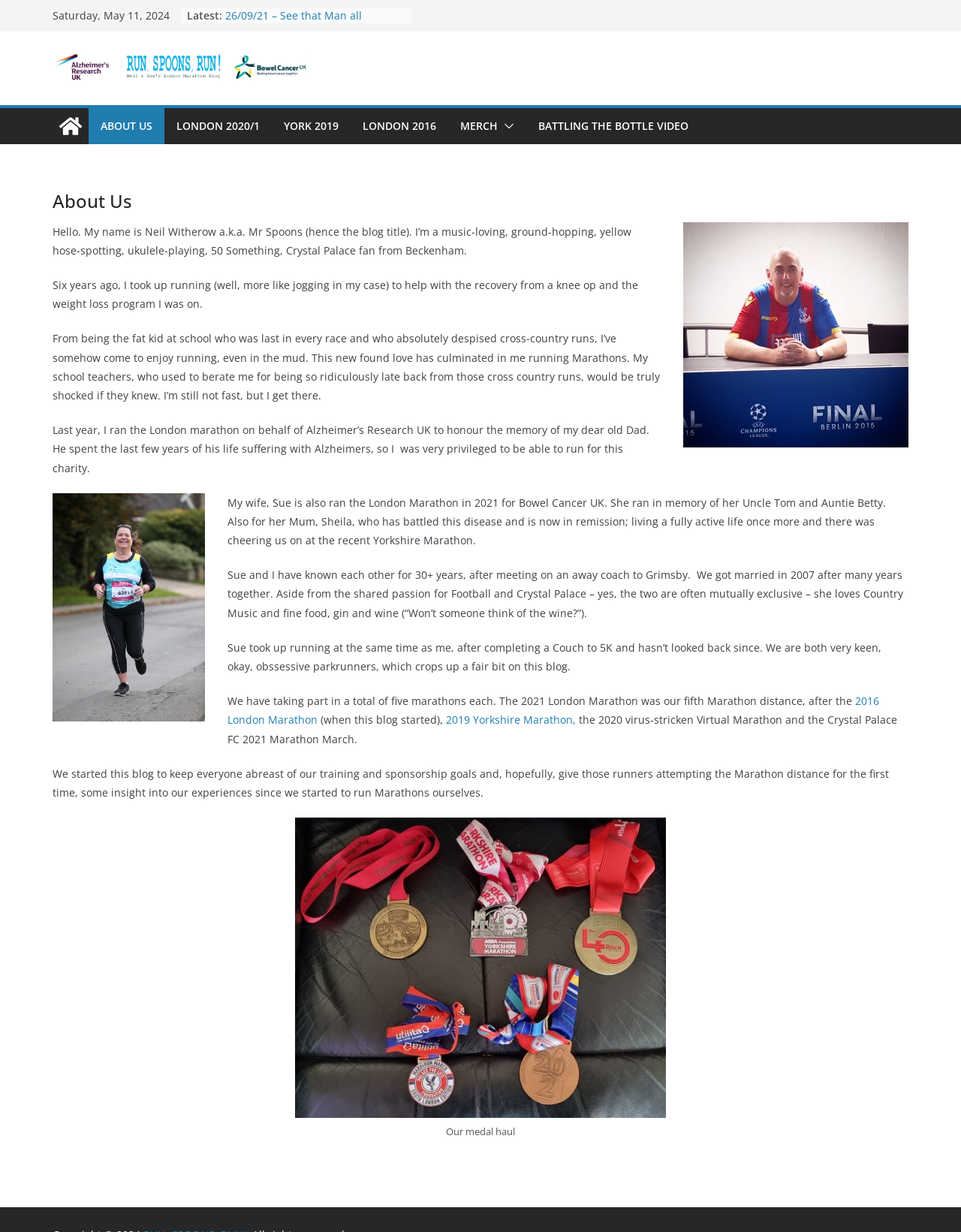Identify the bounding box coordinates of the specific part of the webpage to click to complete this instruction: "Read about Neil Witherow's story".

[0.055, 0.182, 0.657, 0.209]